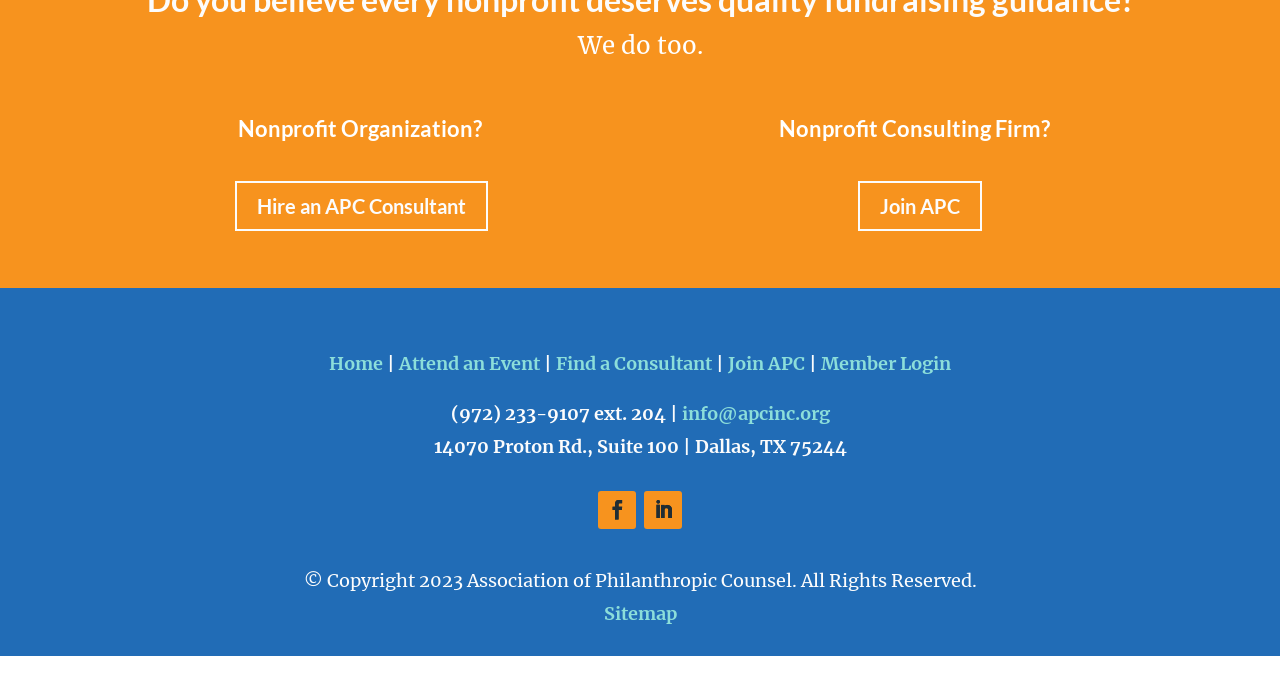Given the following UI element description: "Find a Consultant", find the bounding box coordinates in the webpage screenshot.

[0.434, 0.55, 0.556, 0.584]